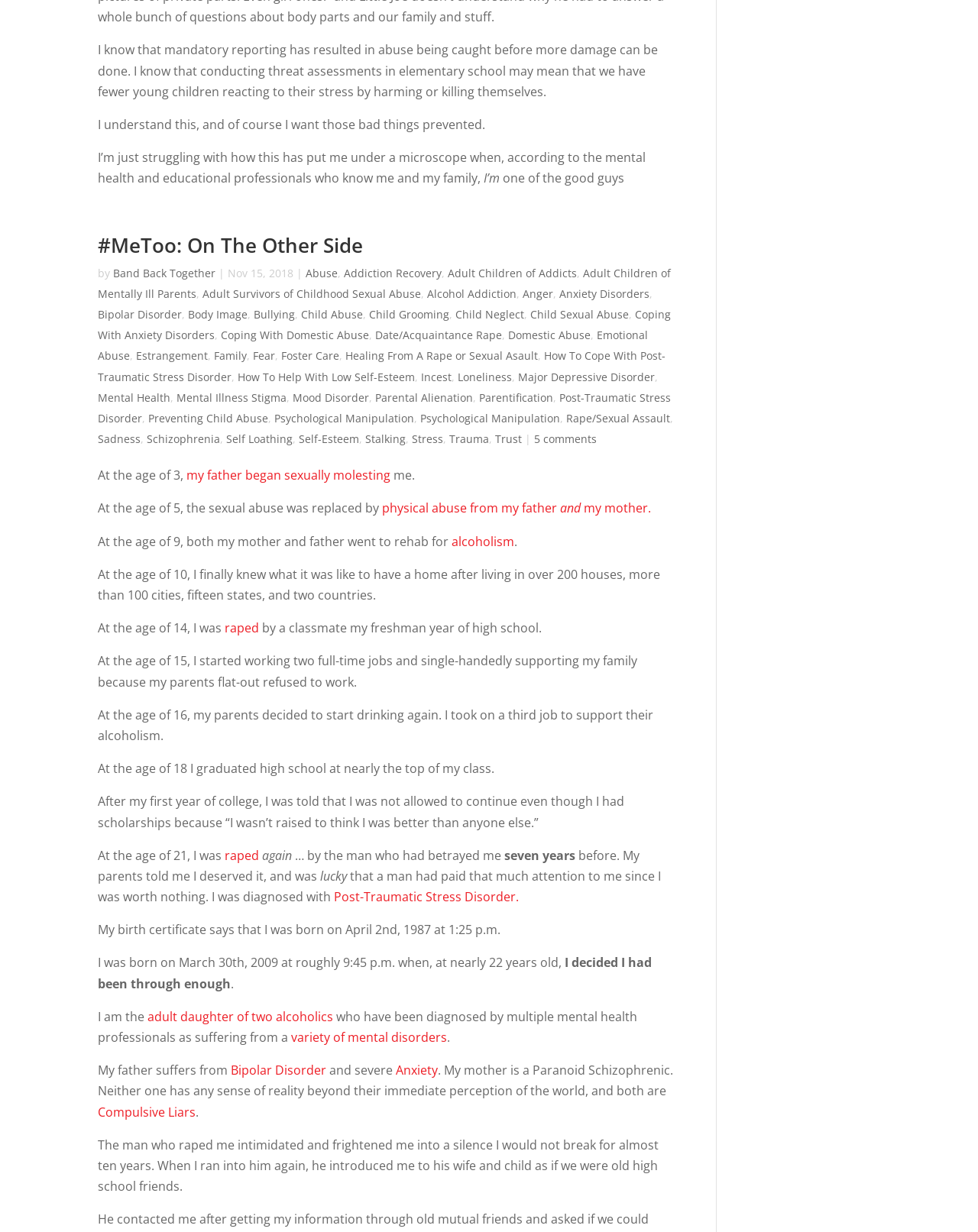Answer the question below in one word or phrase:
Who is the author of the article?

Band Back Together